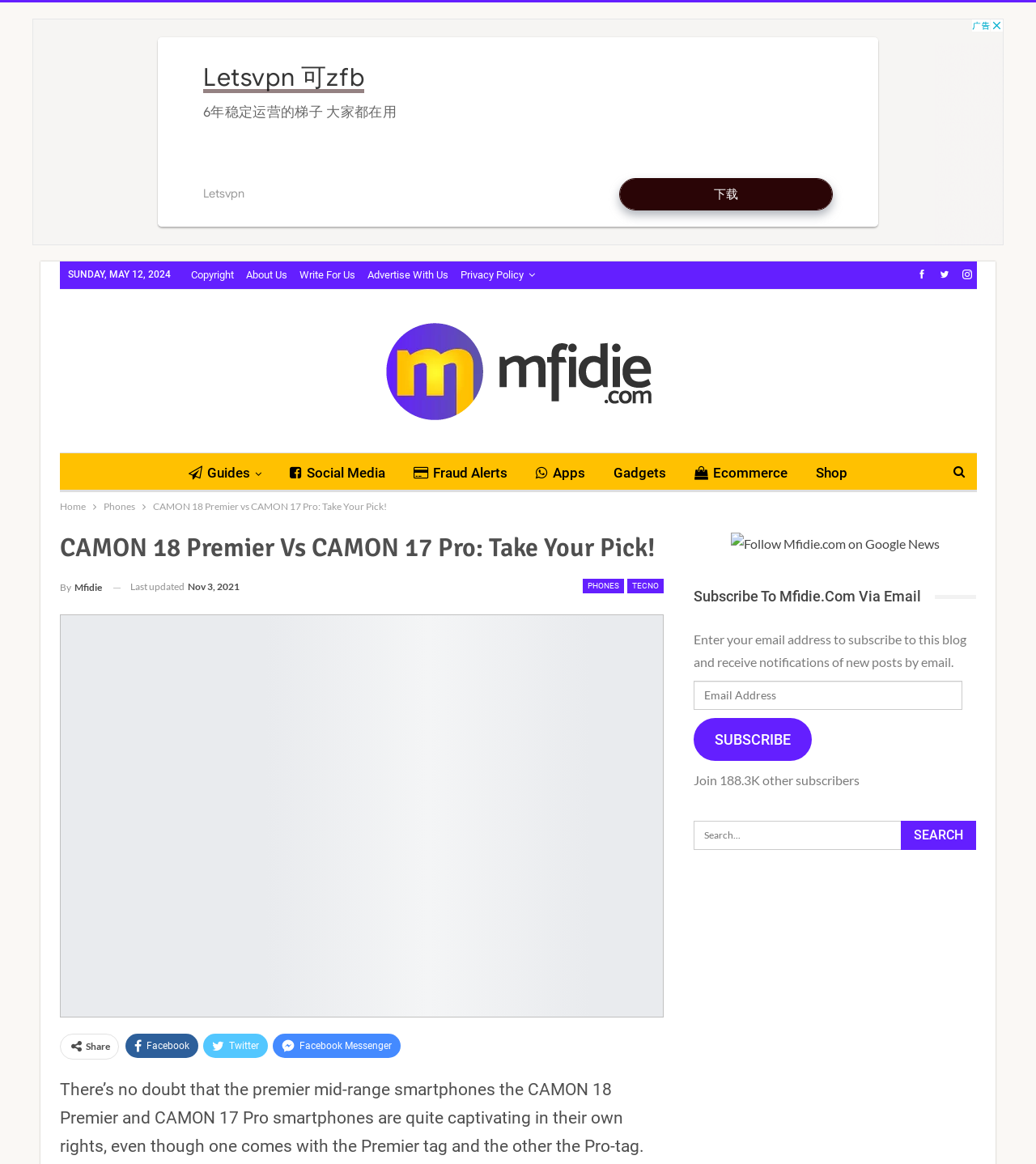Please identify the bounding box coordinates of the region to click in order to complete the given instruction: "Click on the 'TECNO' link". The coordinates should be four float numbers between 0 and 1, i.e., [left, top, right, bottom].

[0.606, 0.497, 0.641, 0.51]